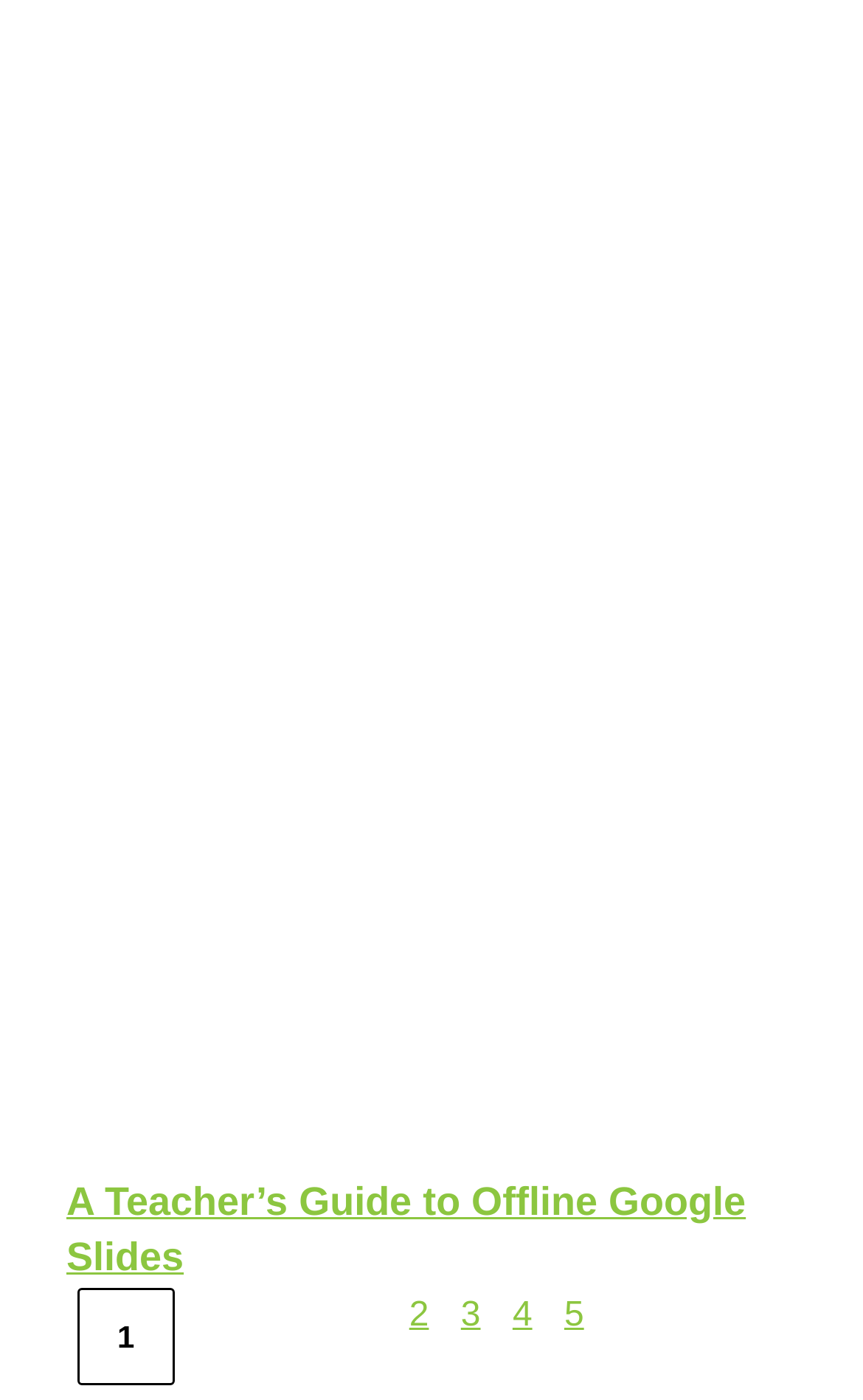What is the purpose of the links in the navigation section?
Please give a detailed and thorough answer to the question, covering all relevant points.

The purpose of the links in the navigation section can be inferred by looking at their labels 'Page 2', 'Page 3', 'Page 4', and 'Page 5' which suggest that they are used to navigate to other pages.